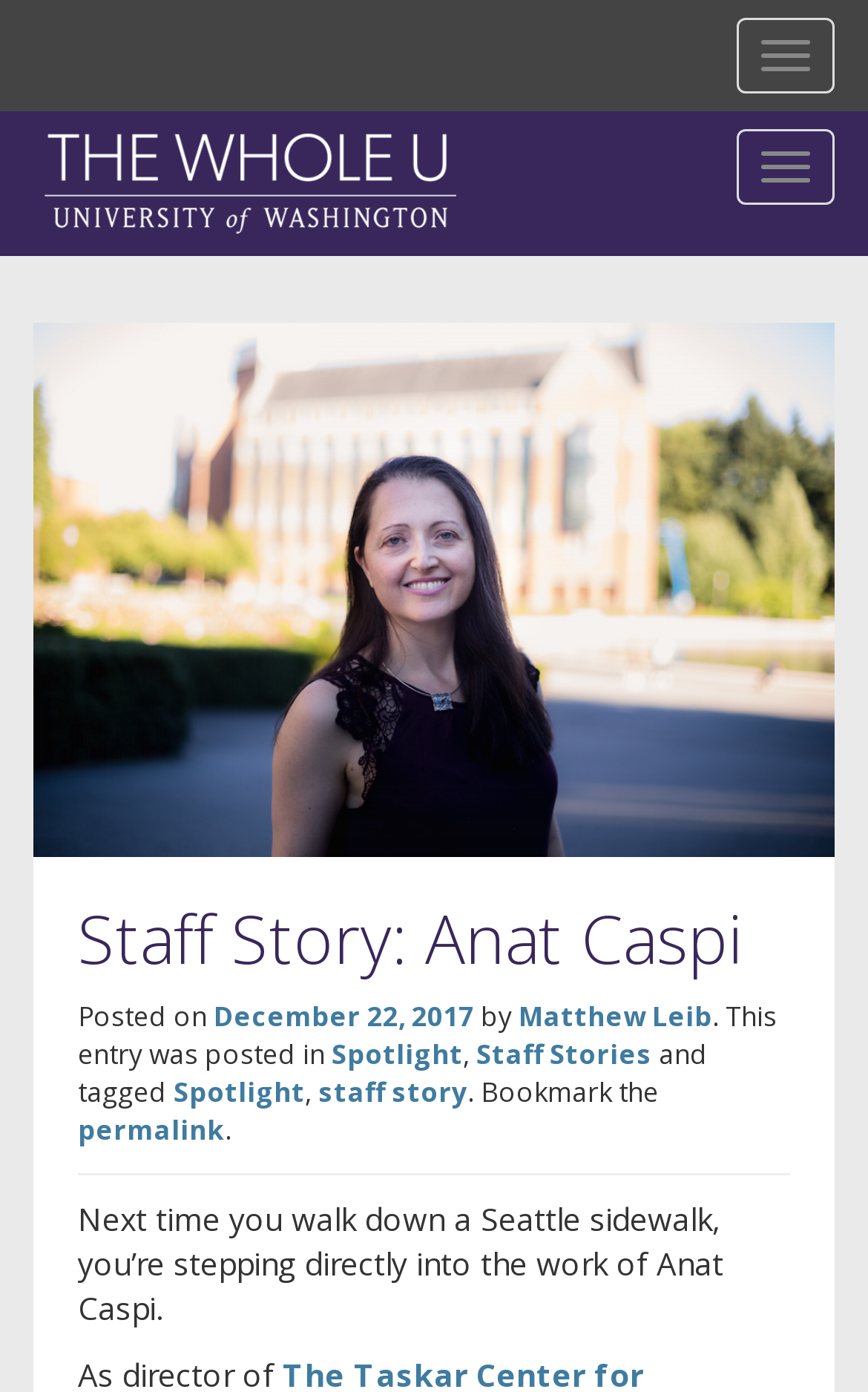Give a concise answer using one word or a phrase to the following question:
What is the date this staff story was posted?

December 22, 2017